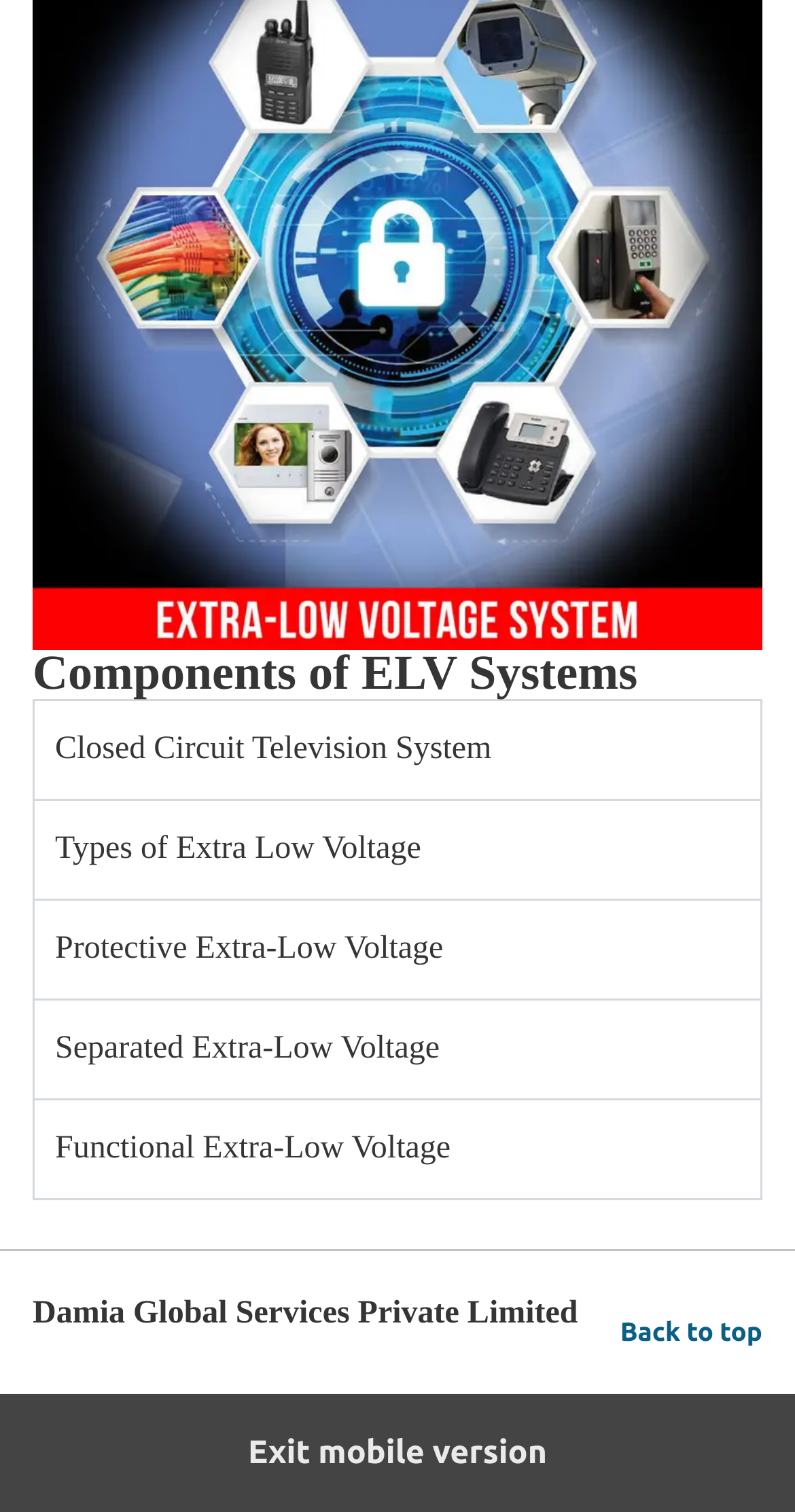Provide the bounding box coordinates of the HTML element described by the text: "Closed Circuit Television System".

[0.041, 0.463, 0.959, 0.529]